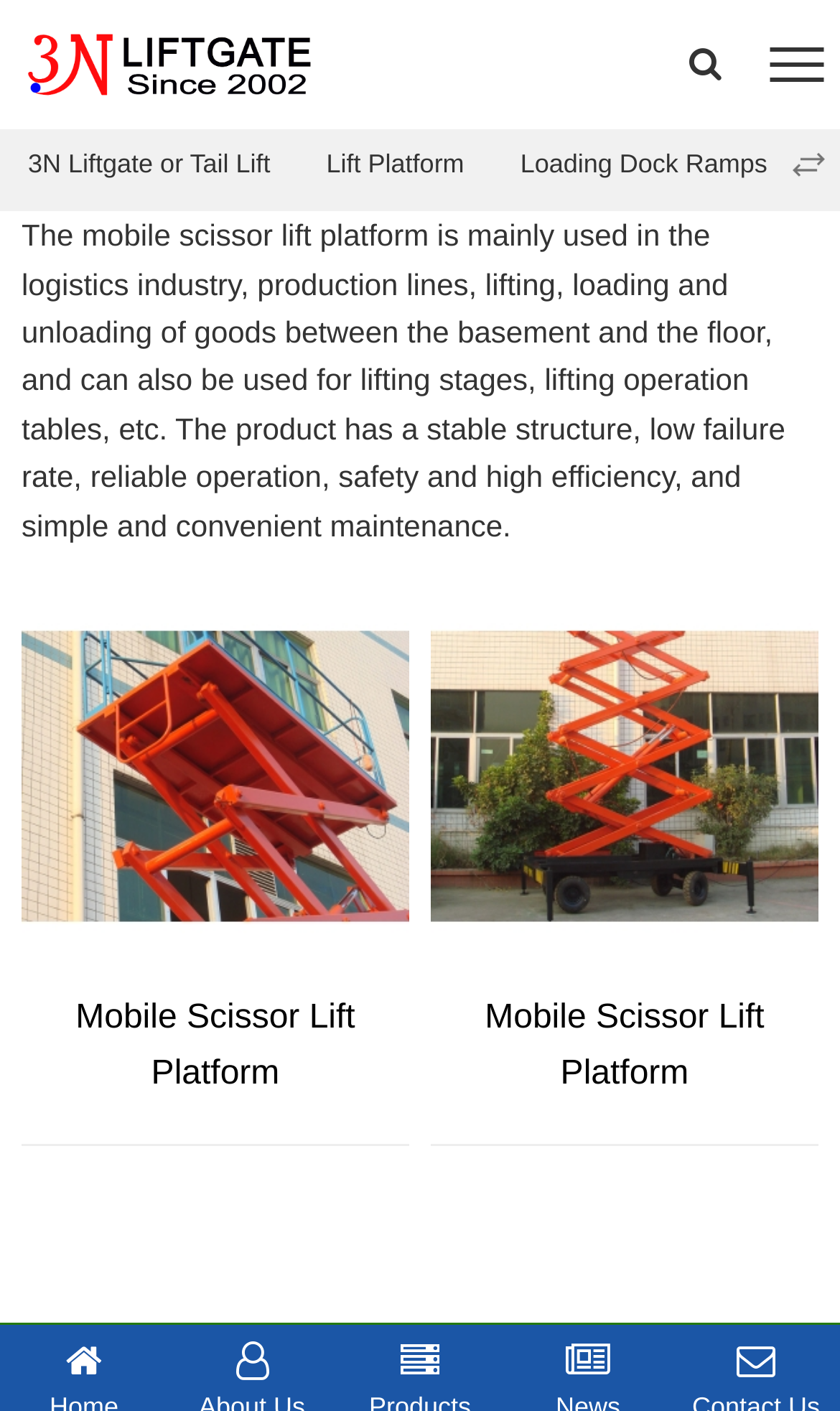Illustrate the webpage's structure and main components comprehensively.

The webpage is about Mobile Scissor Lift Platforms, with a prominent title at the top. On the top-left corner, there is a link to "3N Liftgate" accompanied by a small image of the same name. Below this, there are three horizontal links: "3N Liftgate or Tail Lift", "Lift Platform", and "Loading Dock Ramps", which are aligned side by side.

A paragraph of text is located below these links, describing the mobile scissor lift platform's usage, features, and benefits in the logistics industry. This text block takes up most of the width of the page.

On the left side, below the text, there is a link to "Mobile Scissor Lift Platform" accompanied by a larger image of the same name. A similar link and image combination is located on the right side, mirroring the layout of the left side. These two links and images are vertically aligned and take up a significant portion of the page's height.